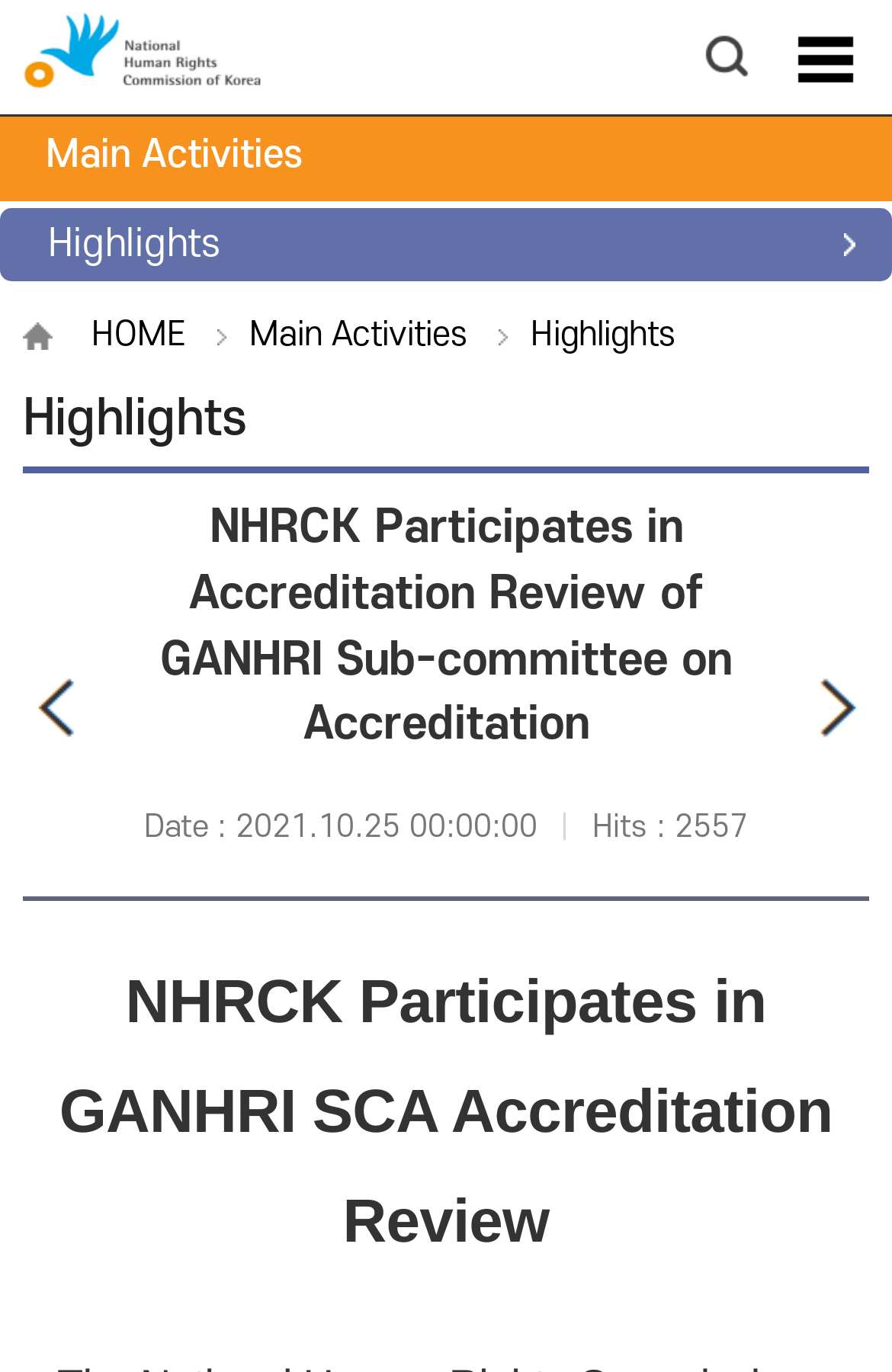Determine the coordinates of the bounding box that should be clicked to complete the instruction: "Search on the website". The coordinates should be represented by four float numbers between 0 and 1: [left, top, right, bottom].

[0.772, 0.013, 0.856, 0.068]